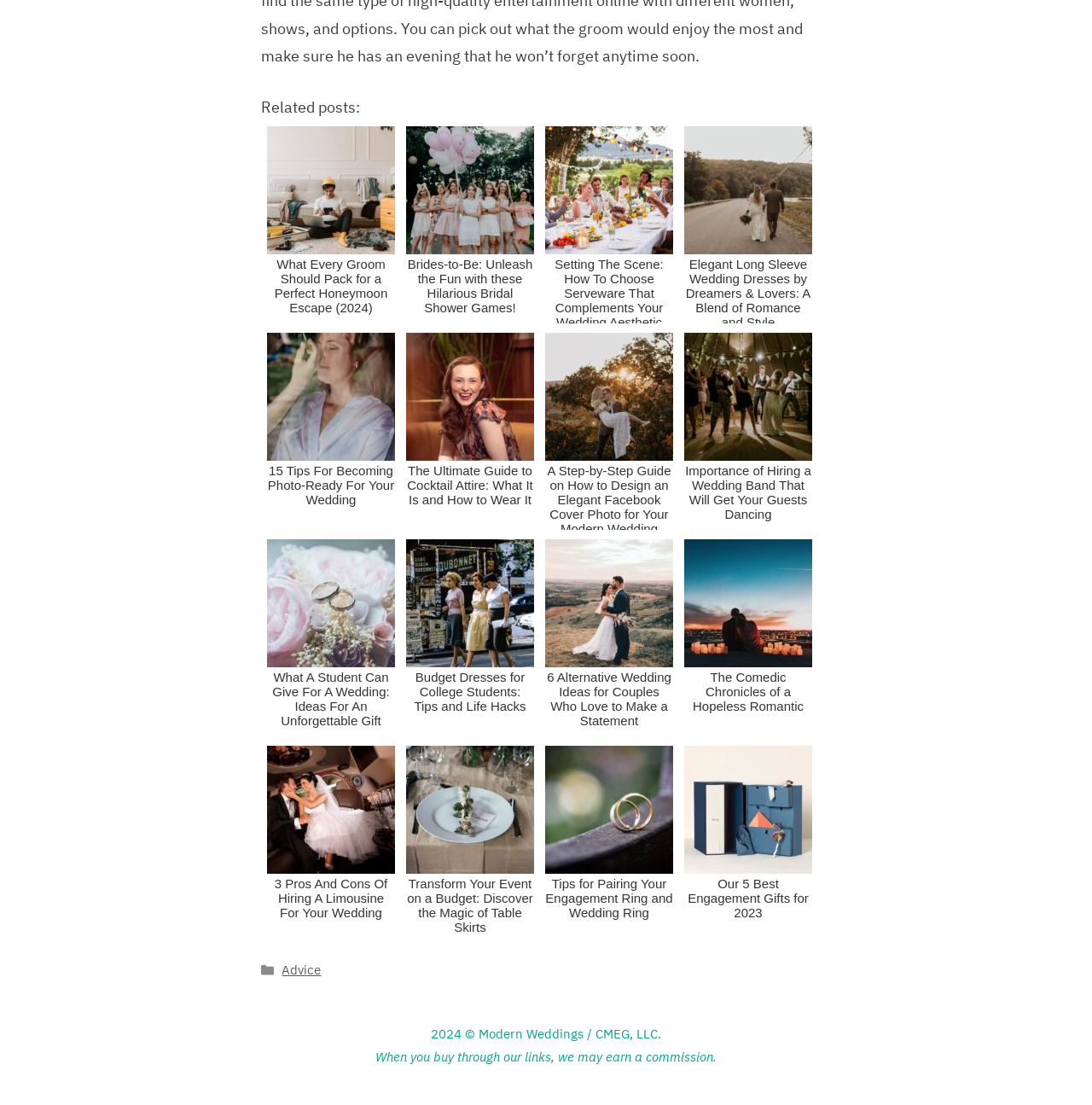What is the title of the first related post?
Refer to the image and respond with a one-word or short-phrase answer.

What Every Groom Should Pack for a Perfect Honeymoon Escape (2024)